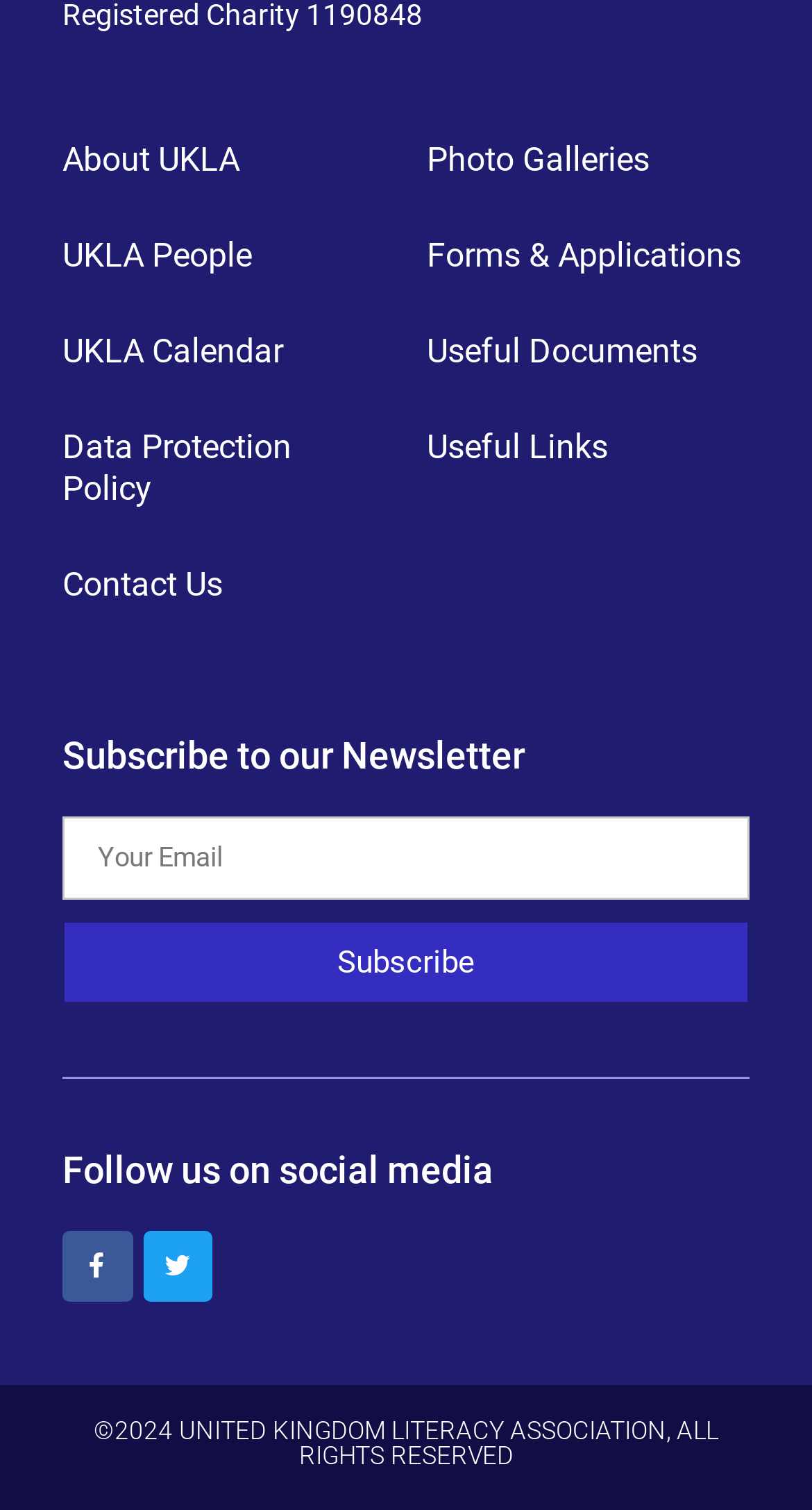Provide the bounding box coordinates of the HTML element this sentence describes: "Subscribe". The bounding box coordinates consist of four float numbers between 0 and 1, i.e., [left, top, right, bottom].

[0.077, 0.61, 0.923, 0.665]